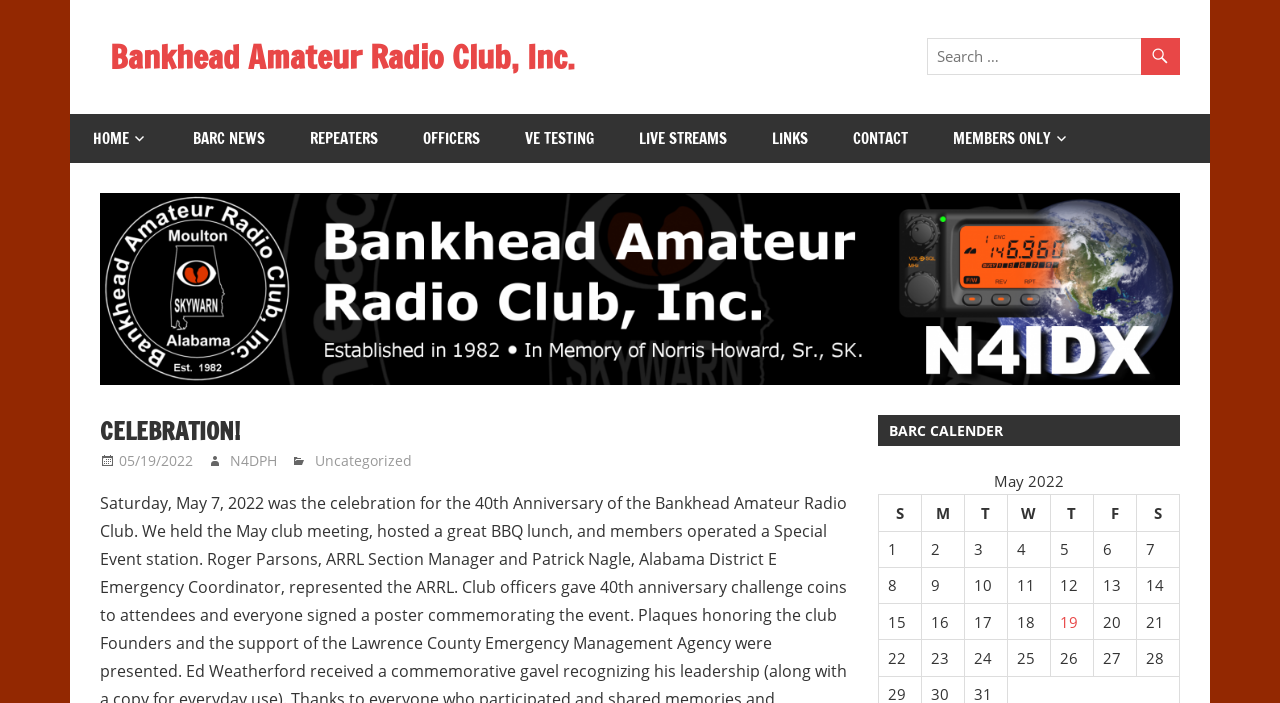Find the bounding box coordinates for the HTML element described in this sentence: "Dangote Refinery". Provide the coordinates as four float numbers between 0 and 1, in the format [left, top, right, bottom].

None